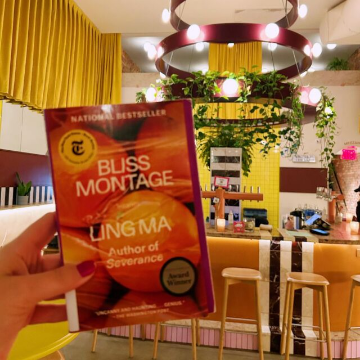Explain in detail what you see in the image.

In a vibrant and cozy café setting, a hand holds up the book **"Bliss Montage"** by Ling Ma, a National Bestseller recognized for its thought-provoking narratives. The book cover, prominently displaying its title and the author's name, captures attention with its warm hues. Behind, the café is beautifully adorned with hanging plants and circular lighting fixtures, creating an inviting atmosphere for readers and patrons alike. The warm yellows and rich textures of the interior enhance the scene, making it a perfect backdrop for indulging in literature and enjoying cozy conversations. This moment encapsulates the essence of book lovers gathering to discuss captivating stories amidst a delightful setting, highlighting the joy of sharing literary experiences in a cherished social space.